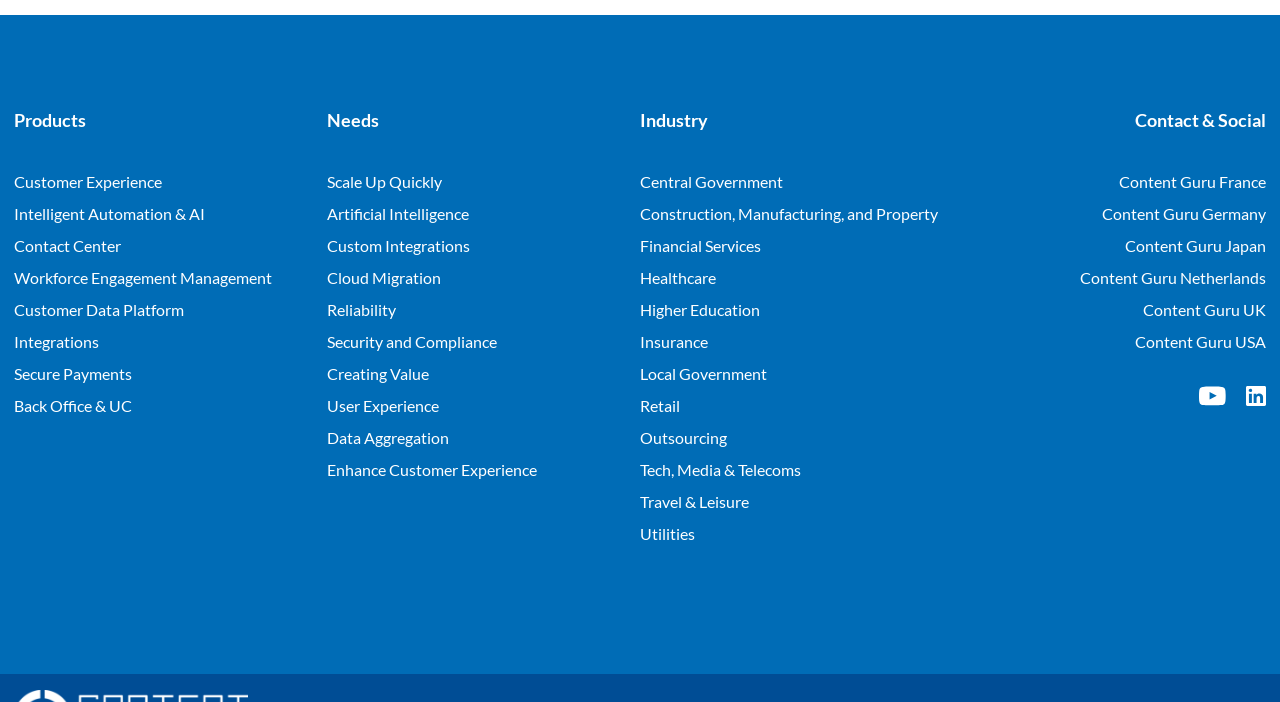What is the last link under the 'Industry' category?
Refer to the screenshot and respond with a concise word or phrase.

Utilities